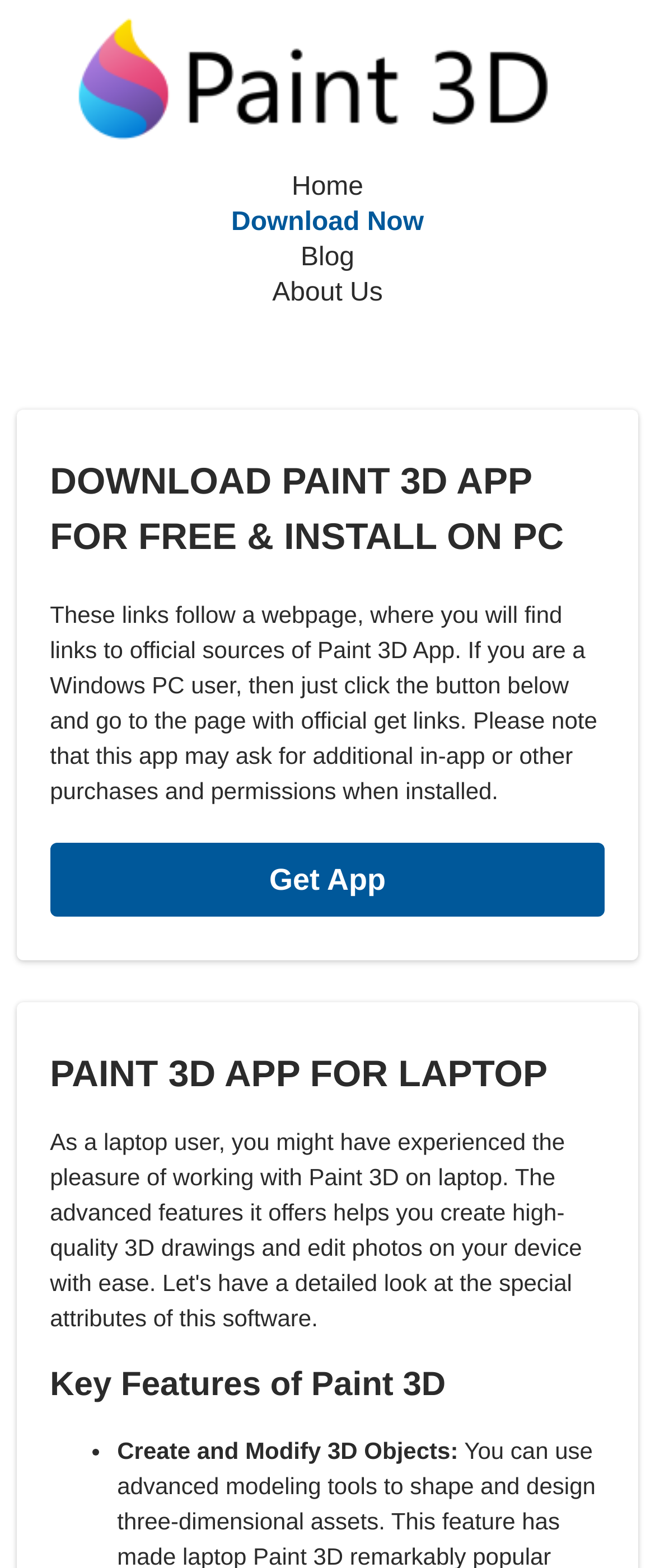Refer to the element description Blog and identify the corresponding bounding box in the screenshot. Format the coordinates as (top-left x, top-left y, bottom-right x, bottom-right y) with values in the range of 0 to 1.

[0.459, 0.155, 0.541, 0.173]